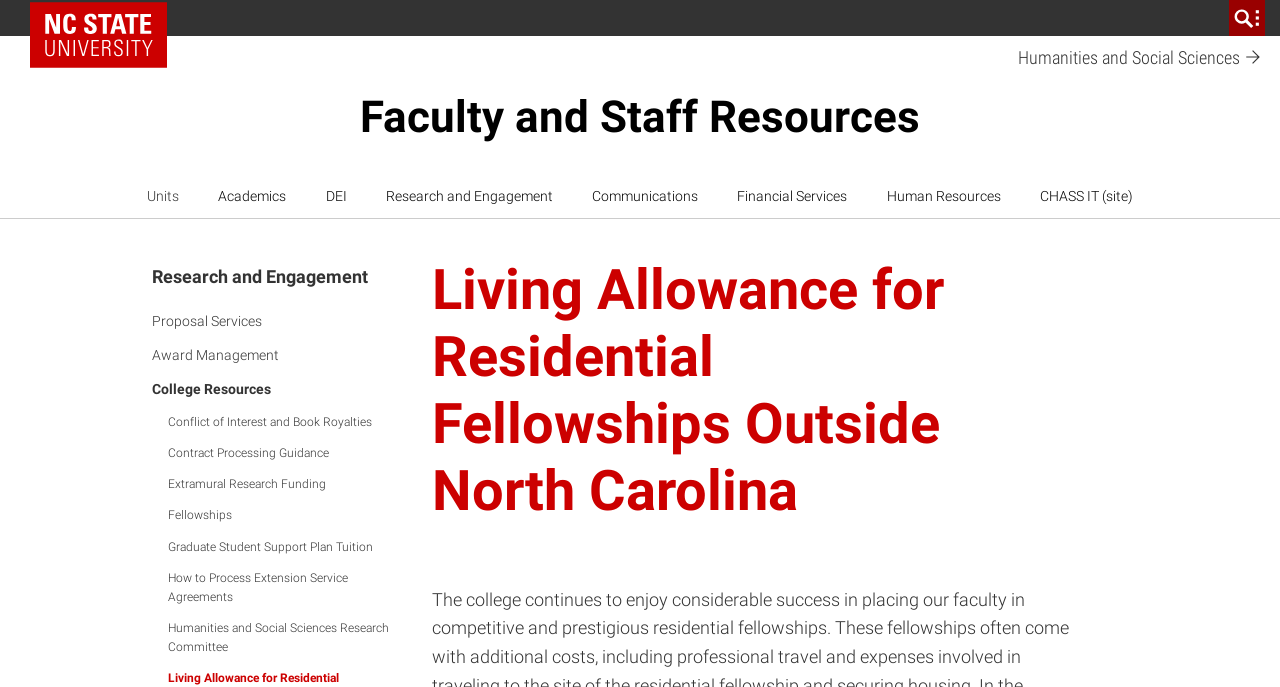Using the provided element description "Graduate Student Support Plan Tuition", determine the bounding box coordinates of the UI element.

[0.131, 0.774, 0.291, 0.819]